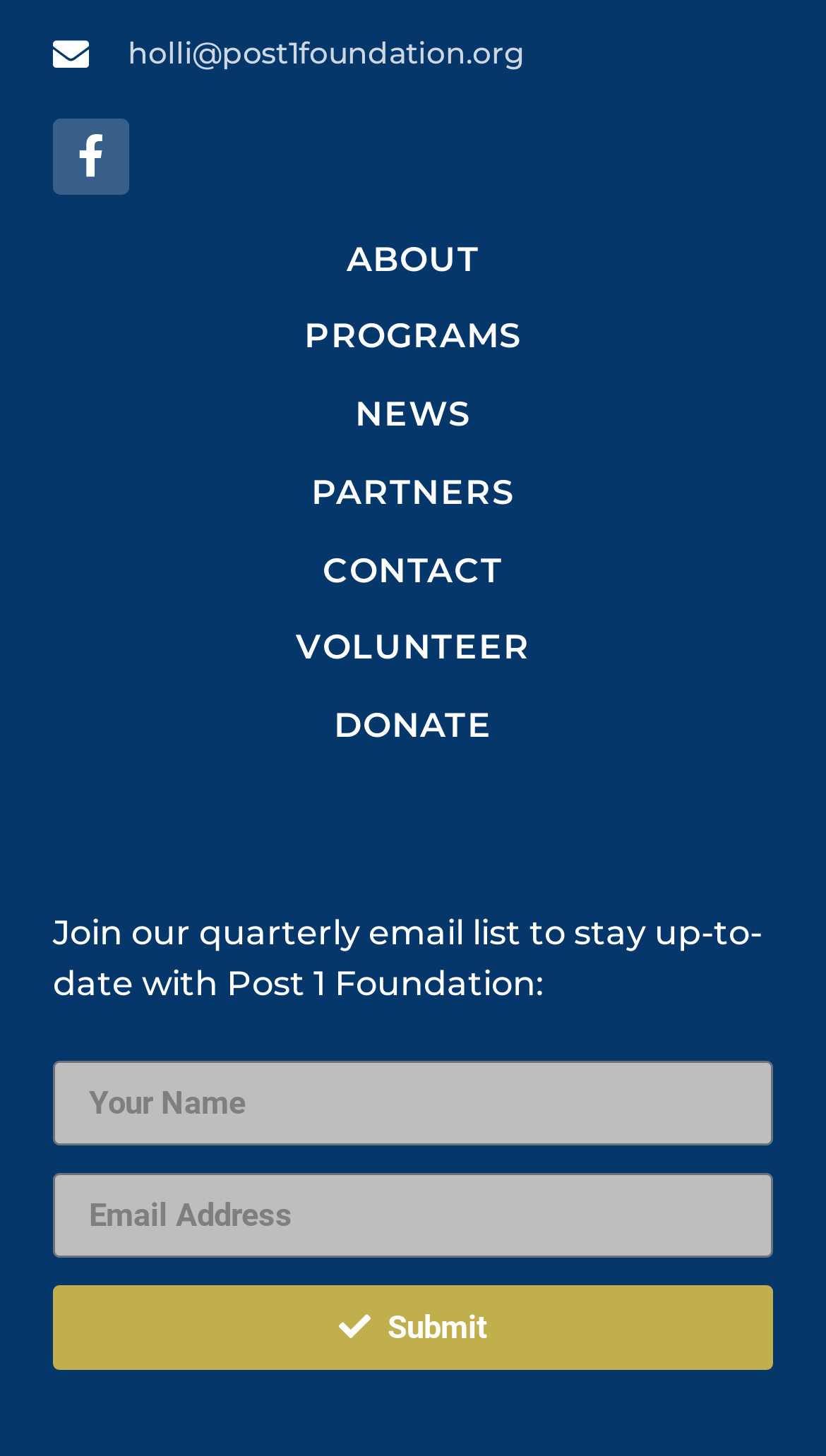Please provide the bounding box coordinates for the UI element as described: "name="form_fields[name]" placeholder="Your Name"". The coordinates must be four floats between 0 and 1, represented as [left, top, right, bottom].

[0.064, 0.729, 0.936, 0.787]